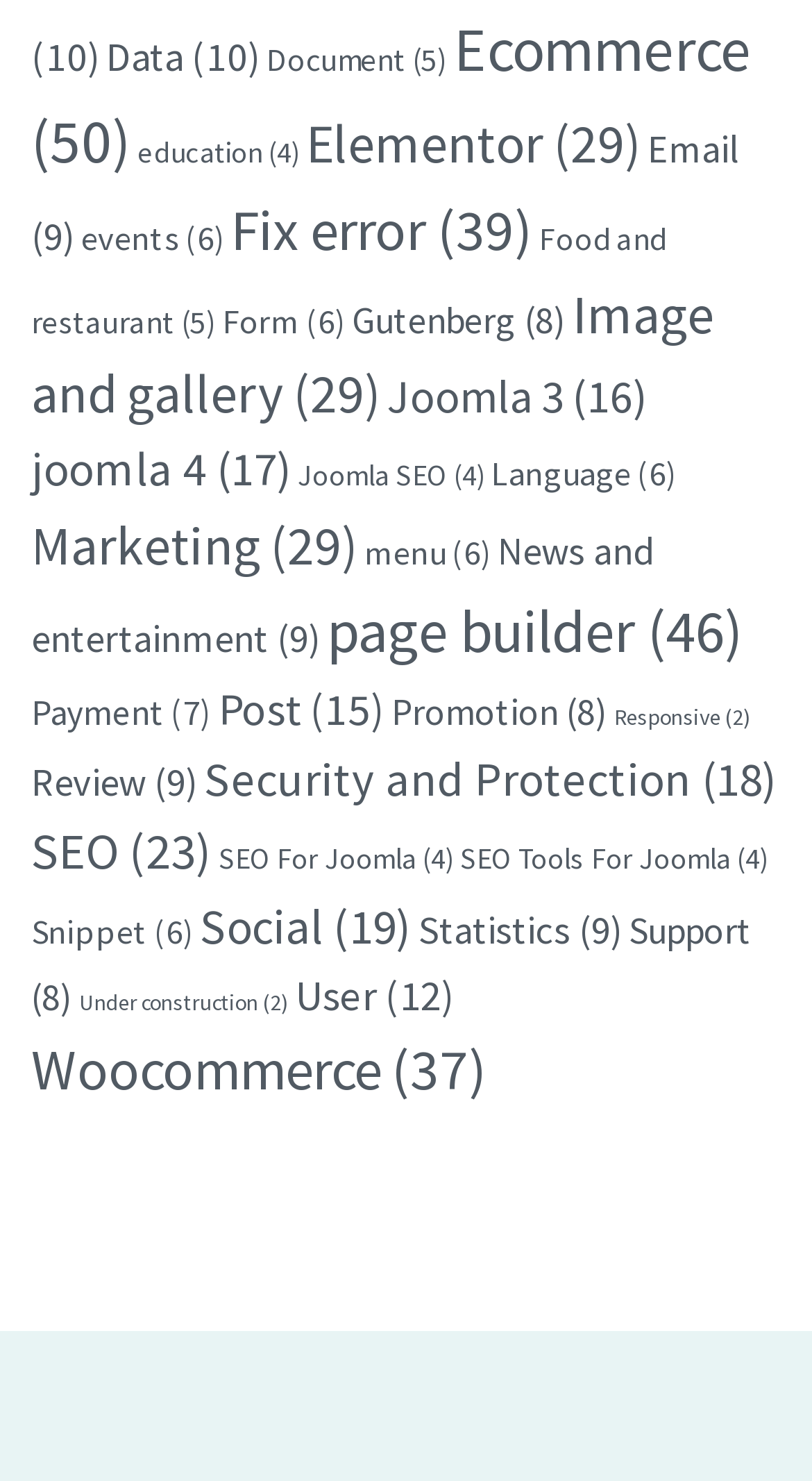How many items are in the Ecommerce category?
Refer to the screenshot and respond with a concise word or phrase.

50